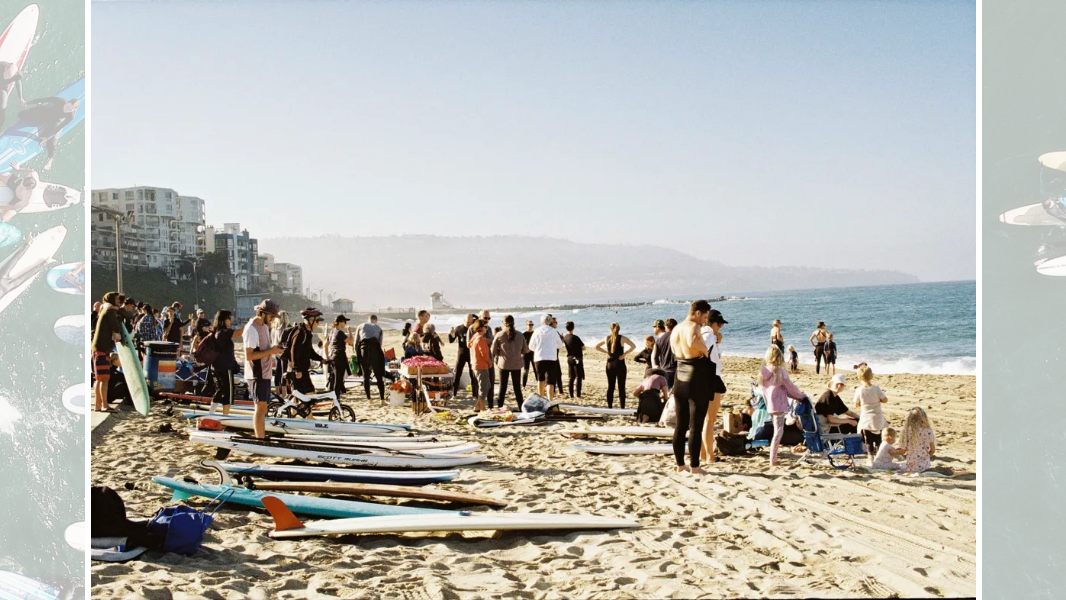Answer the question briefly using a single word or phrase: 
What is the atmosphere of the gathering?

Celebratory and reflective